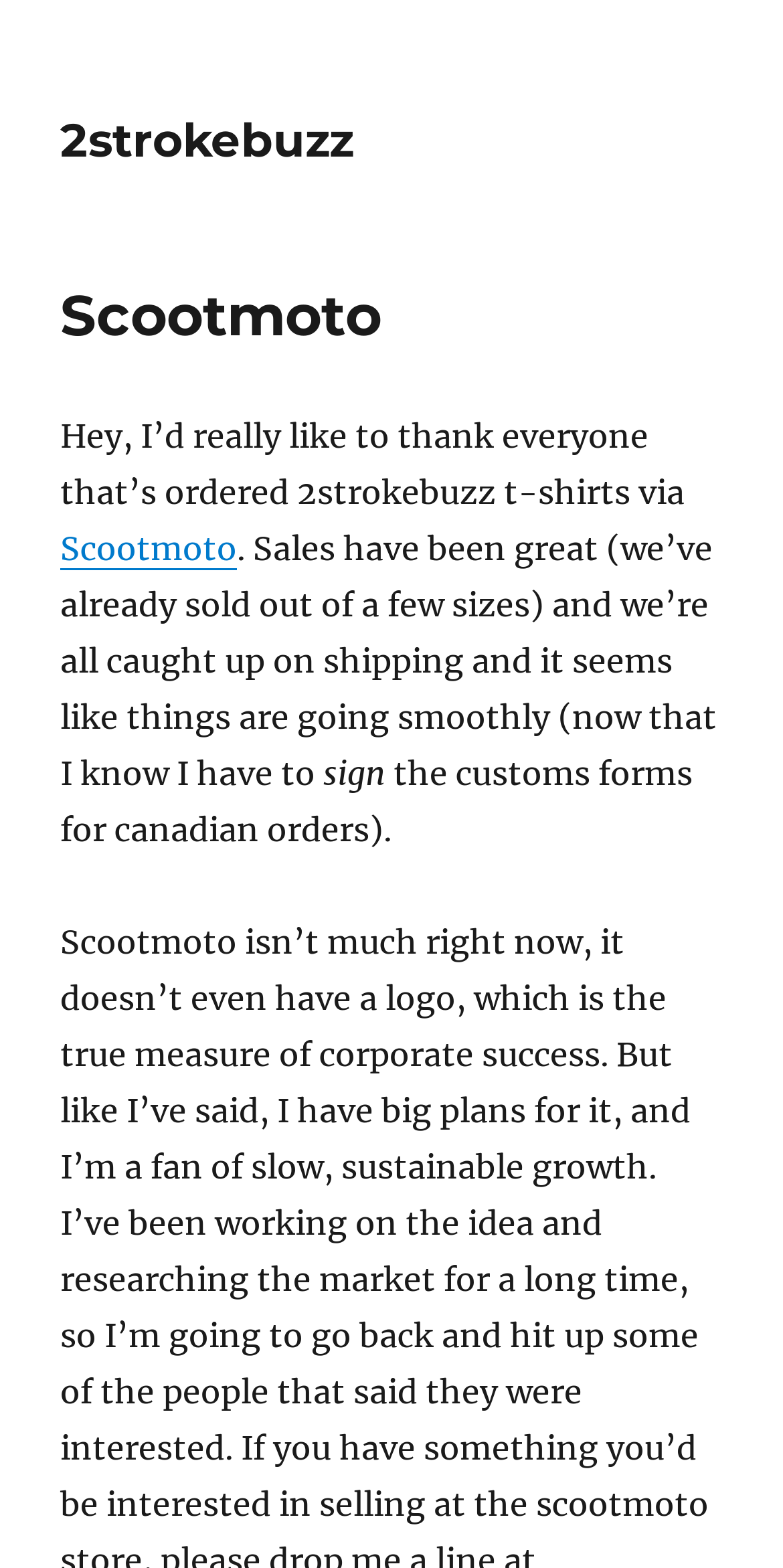Generate a thorough caption detailing the webpage content.

The webpage appears to be a personal blog or website, with a focus on the topic of scooters and 2-stroke engines. At the top of the page, there is a header section that contains the title "Scootmoto" in a prominent font. Below the title, there is a link to "2strokebuzz" which is positioned near the top-left corner of the page.

The main content of the page is a block of text that starts with a message of gratitude to those who have ordered 2strokebuzz t-shirts. The text is divided into several paragraphs, with the first paragraph expressing thanks and mentioning the sales of t-shirts. The second paragraph discusses the shipping and logistics of the orders.

There is a signature or sign-off at the bottom of the text block, indicated by the word "sign". Following the signature, there is a brief mention of customs forms for Canadian orders.

Overall, the webpage has a simple and straightforward layout, with a focus on conveying a personal message or update to readers.